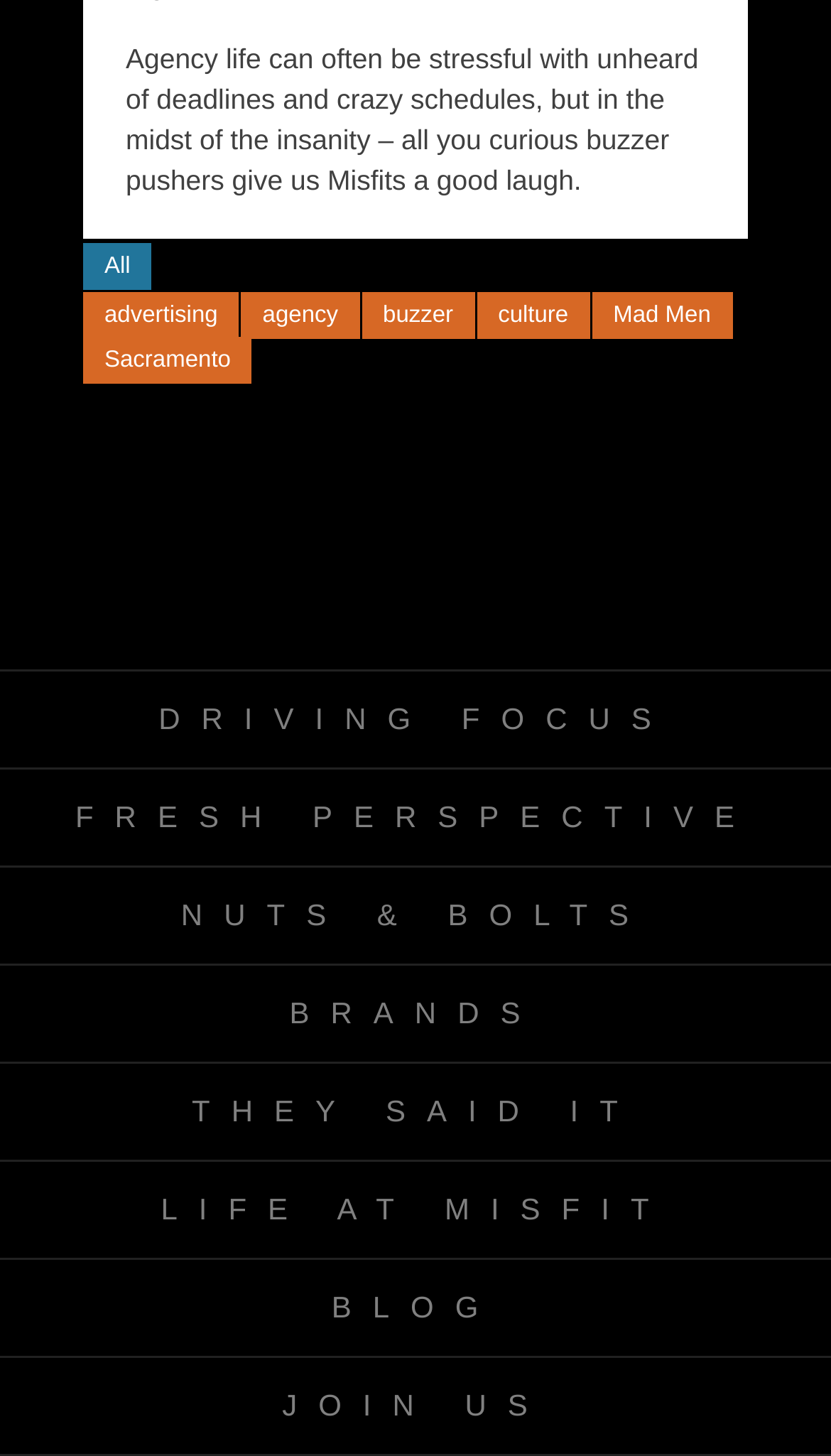Give a short answer using one word or phrase for the question:
What is the theme of the links present in the middle section?

Company aspects